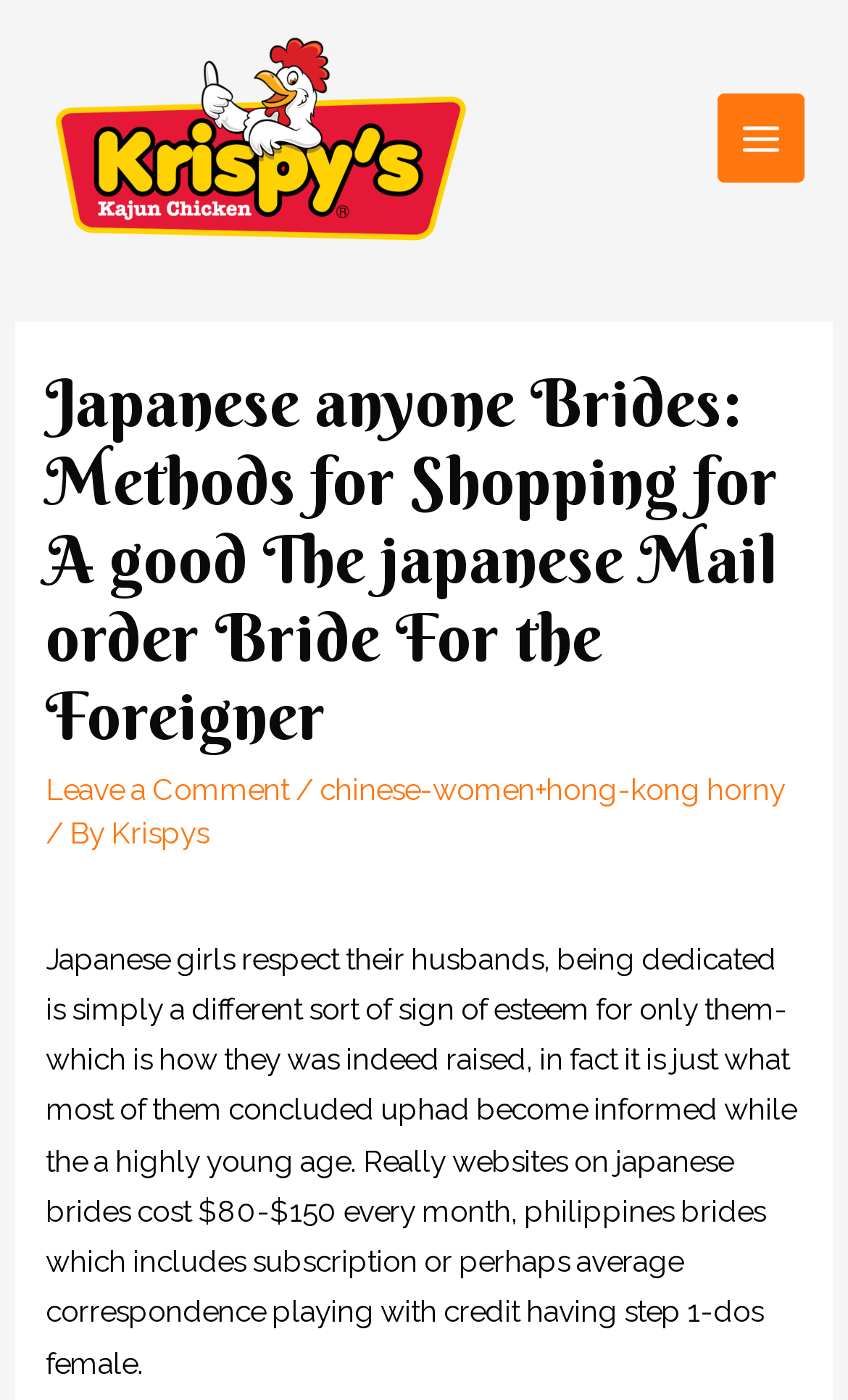Given the element description, predict the bounding box coordinates in the format (top-left x, top-left y, bottom-right x, bottom-right y), using floating point numbers between 0 and 1: Pricing & Packaging

None